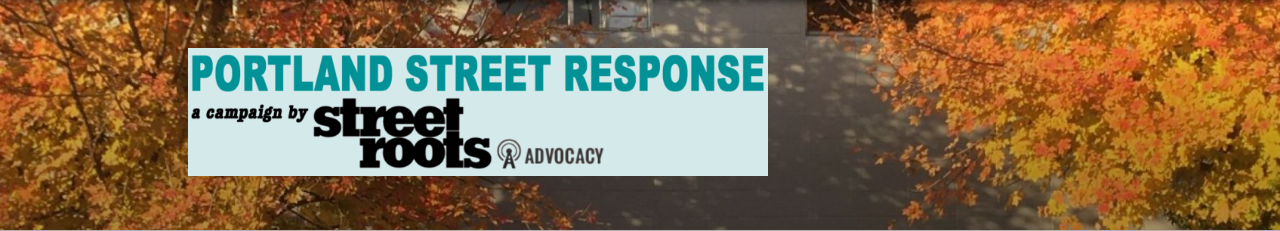Offer a detailed explanation of what is happening in the image.

The image prominently features the logo for "Portland Street Response," set against a backdrop of vibrant fall foliage. The design highlights a campaign by Street Roots Advocacy, emphasizing the initiative's commitment to community support and responsiveness. The text, rendered in distinct colors, conveys a message of advocacy and mobilization aimed at improving local services through grassroots efforts. The autumn leaves framing the logo symbolize change and the collective effort required for impactful reform within the community, further reinforcing the campaign's mission to enhance public well-being and safety.